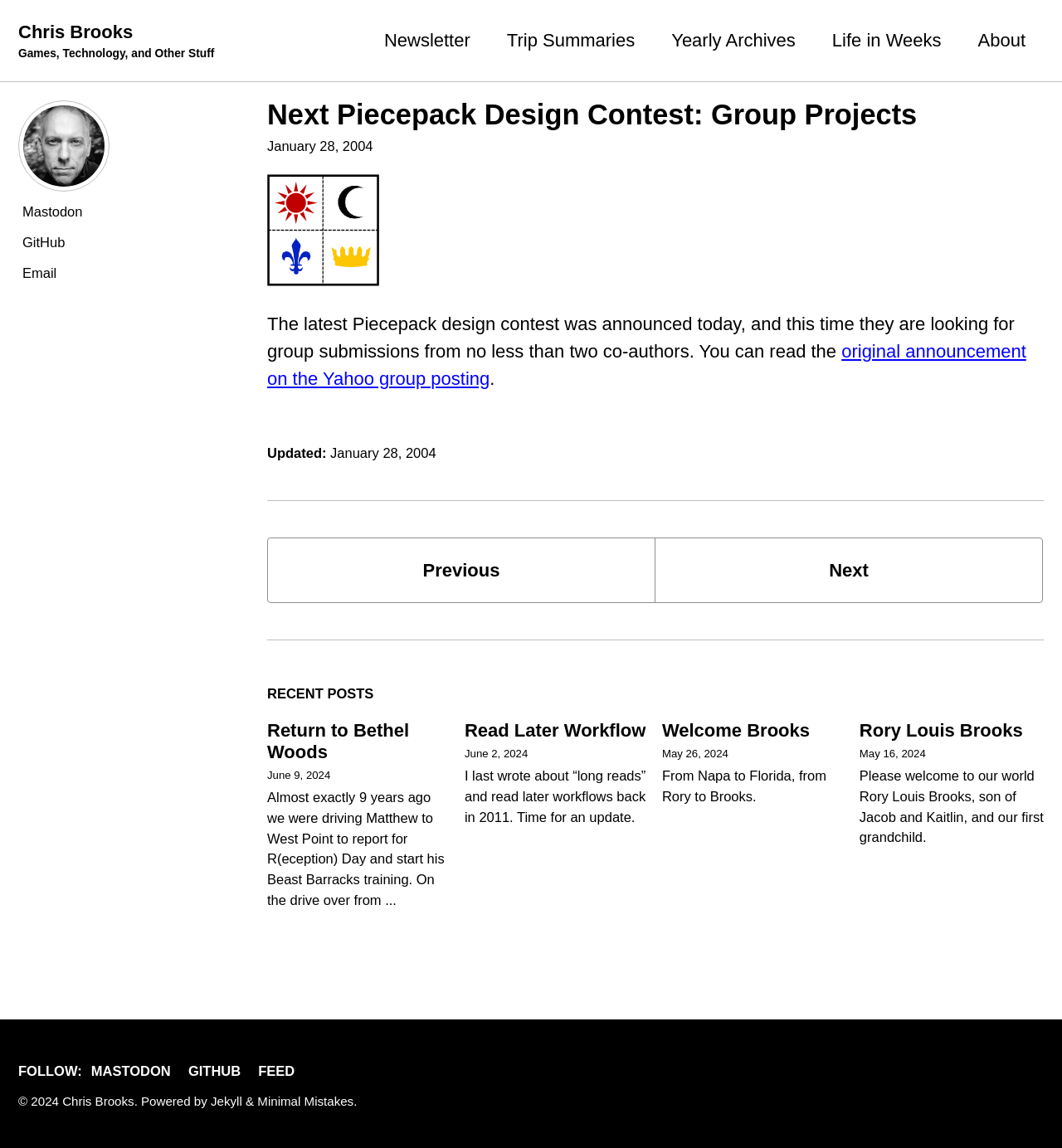Answer the question in one word or a short phrase:
What is the main topic of this webpage?

Blog posts